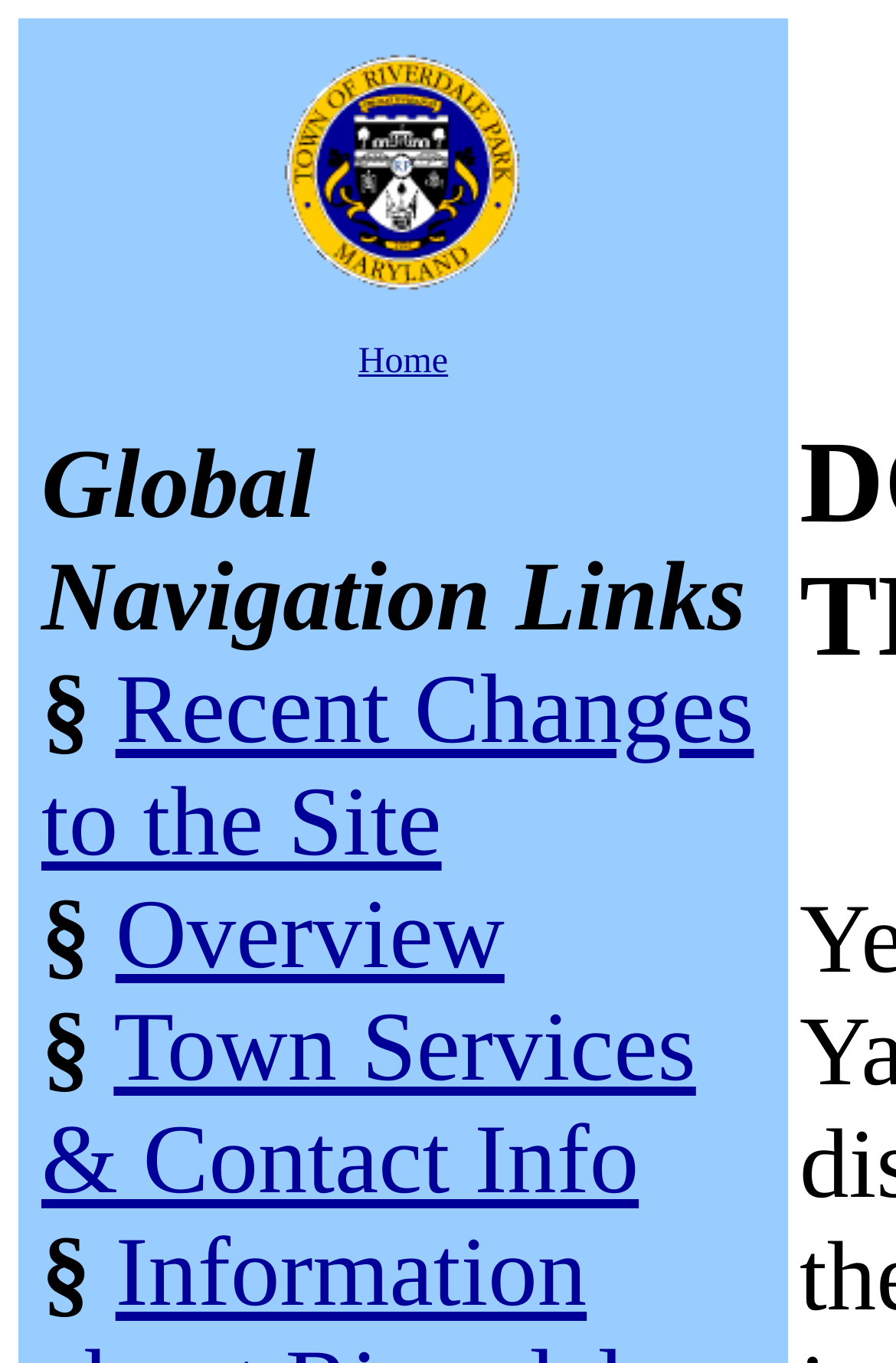Can you extract the primary headline text from the webpage?

Mayor's Report for May 2003